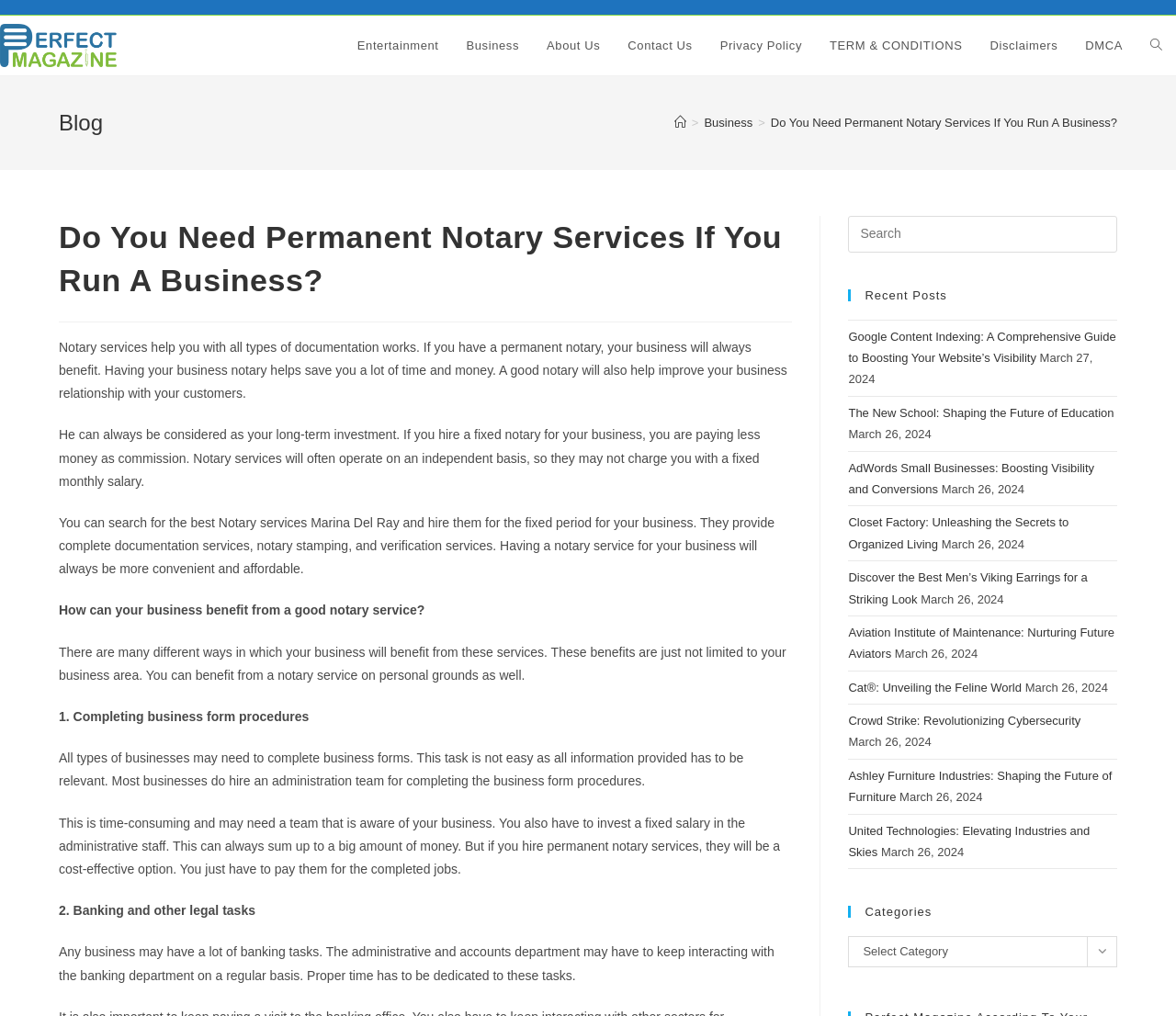How many recent posts are listed?
Use the image to give a comprehensive and detailed response to the question.

The webpage has a section titled 'Recent Posts' that lists eight recent articles with their titles and dates. These articles seem to be unrelated to notary services, but rather cover various topics such as education, technology, and furniture.